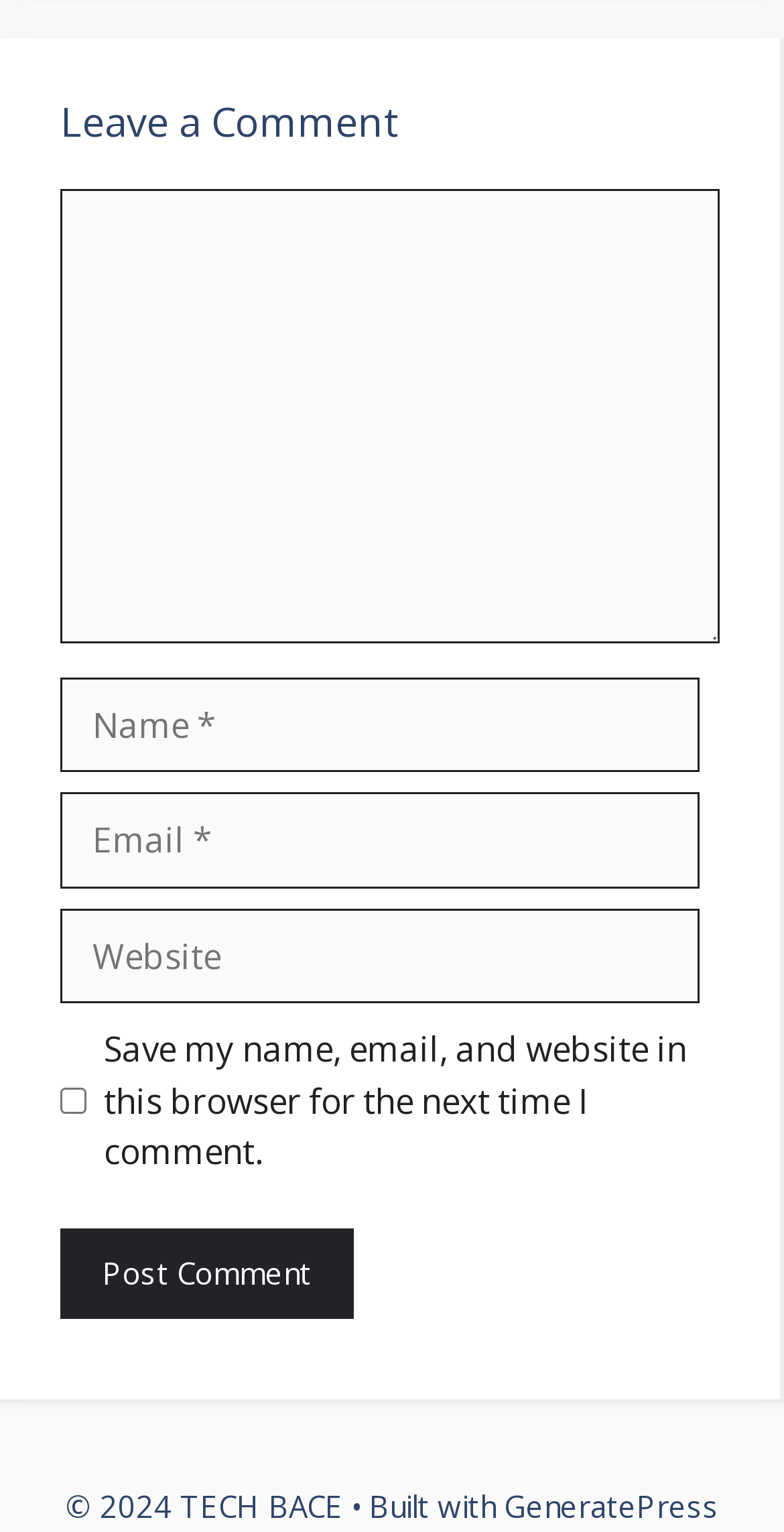What is the name of the theme used to build this website? From the image, respond with a single word or brief phrase.

GeneratePress